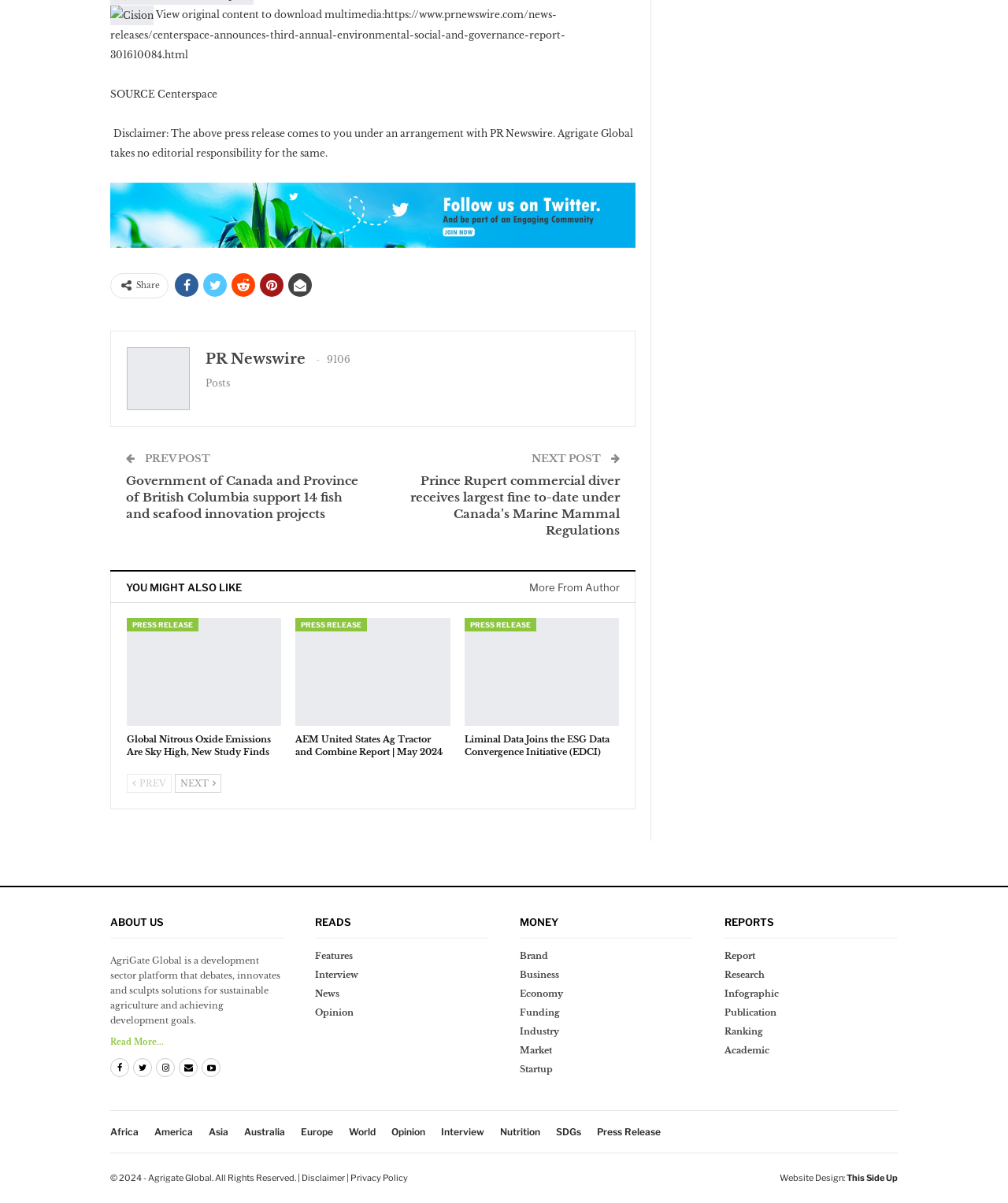How many posts are there?
Ensure your answer is thorough and detailed.

The number of posts can be found in the section where it says '9106 Posts', which is located near the 'PR Newswire' link.